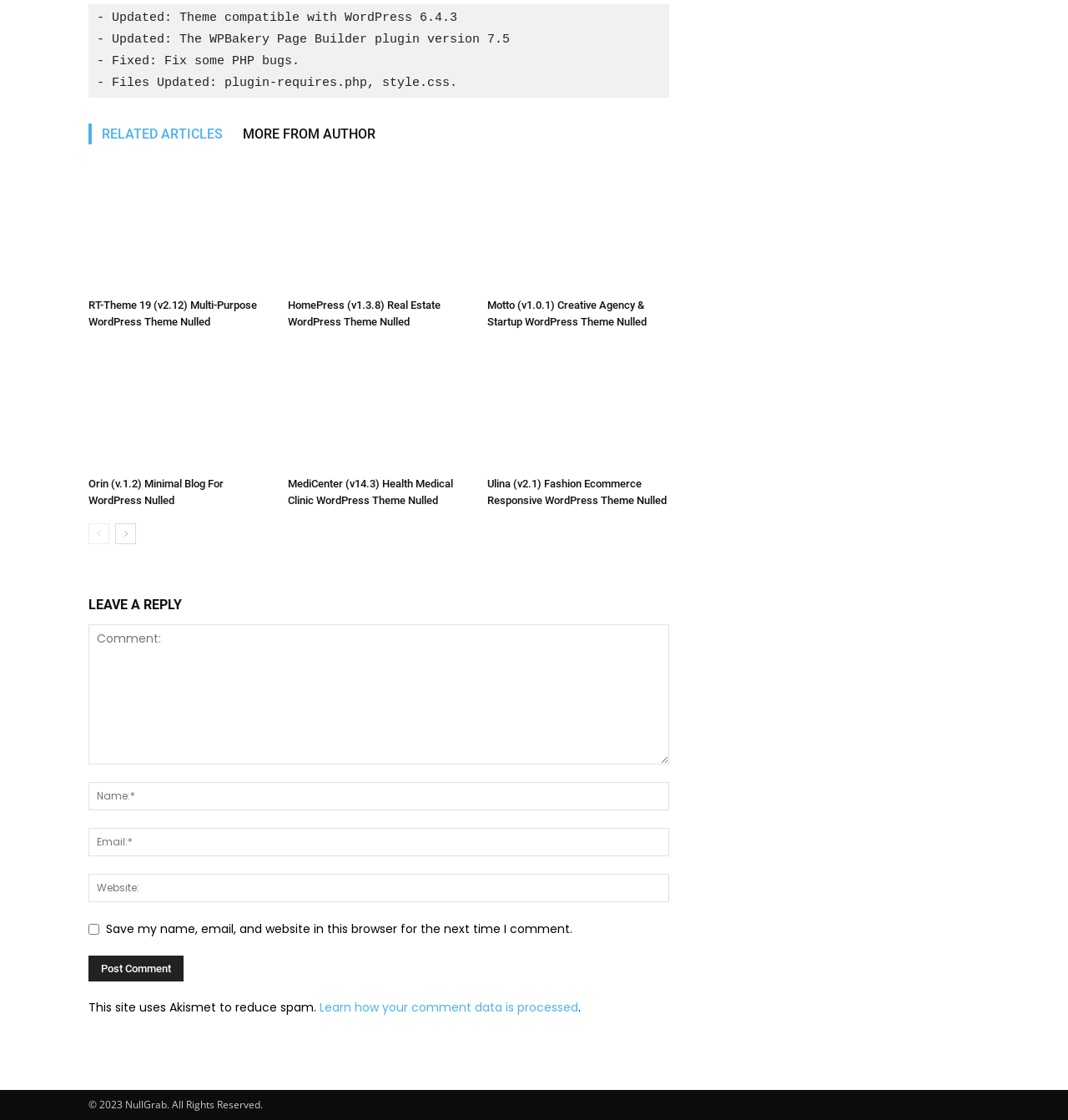Utilize the information from the image to answer the question in detail:
What is the copyright year of NullGrab?

The copyright year of NullGrab is 2023, as indicated by the static text at the bottom of the webpage.